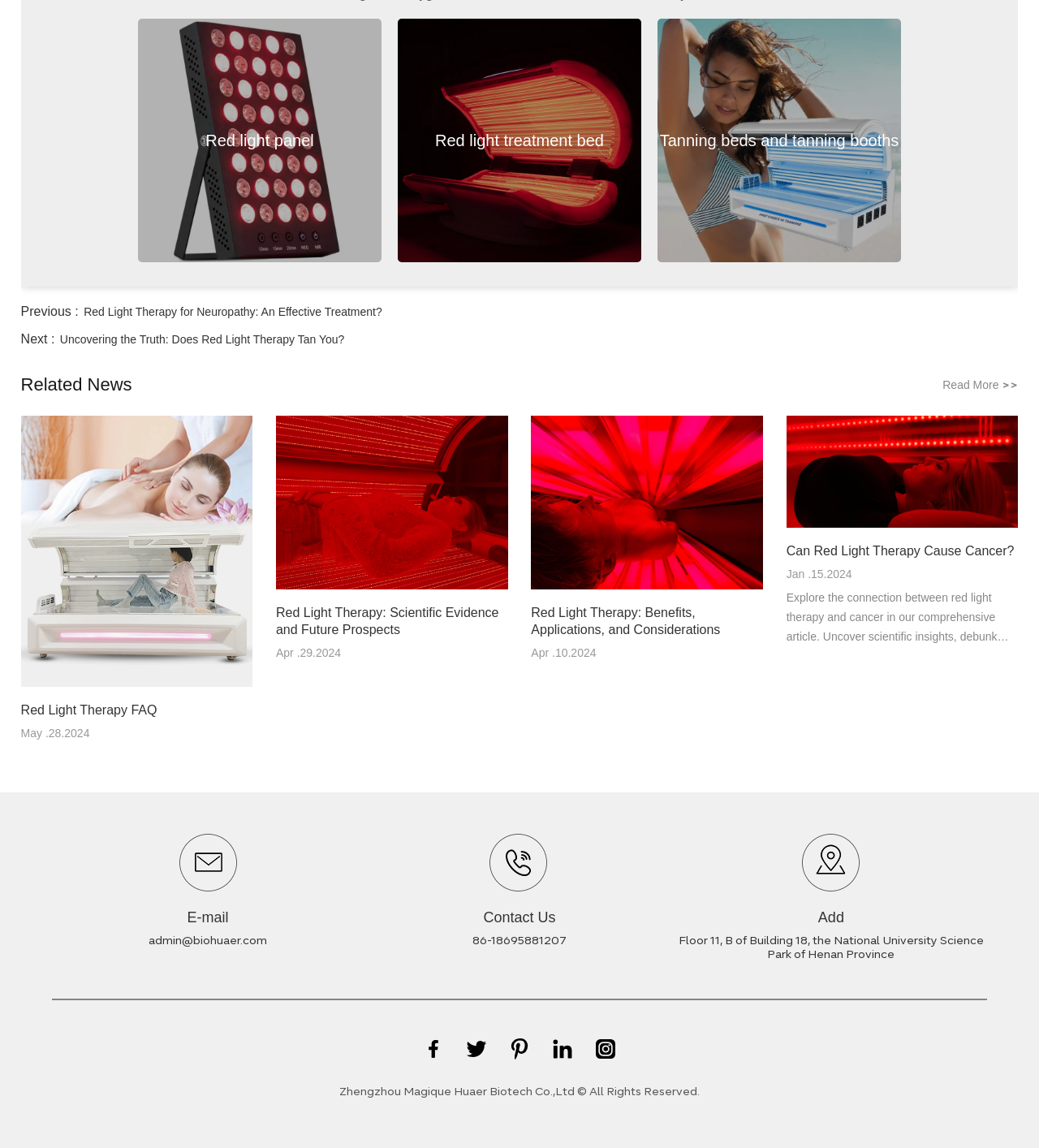Please find the bounding box coordinates of the element's region to be clicked to carry out this instruction: "Click Products".

None